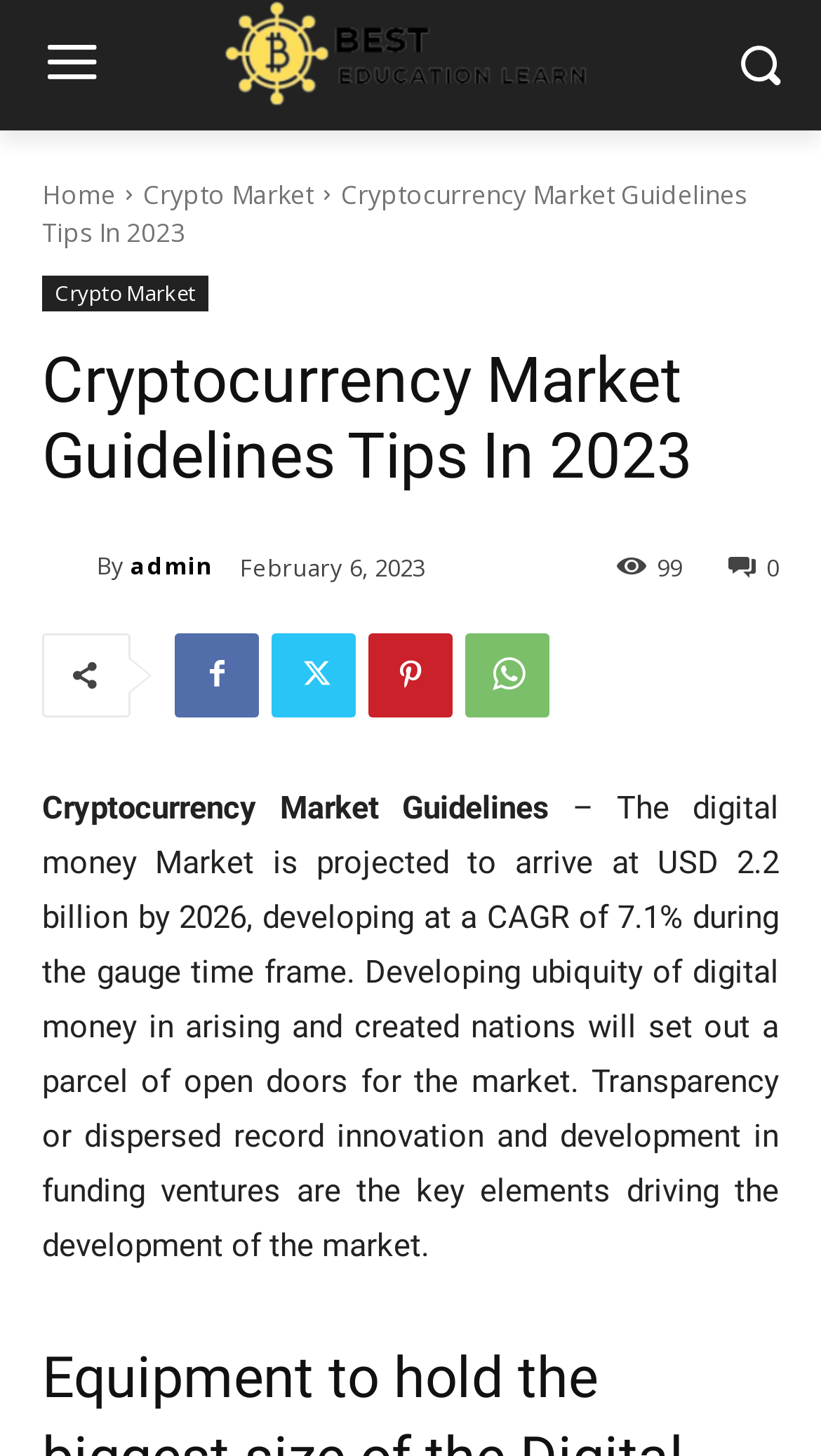Provide the text content of the webpage's main heading.

Cryptocurrency Market Guidelines Tips In 2023